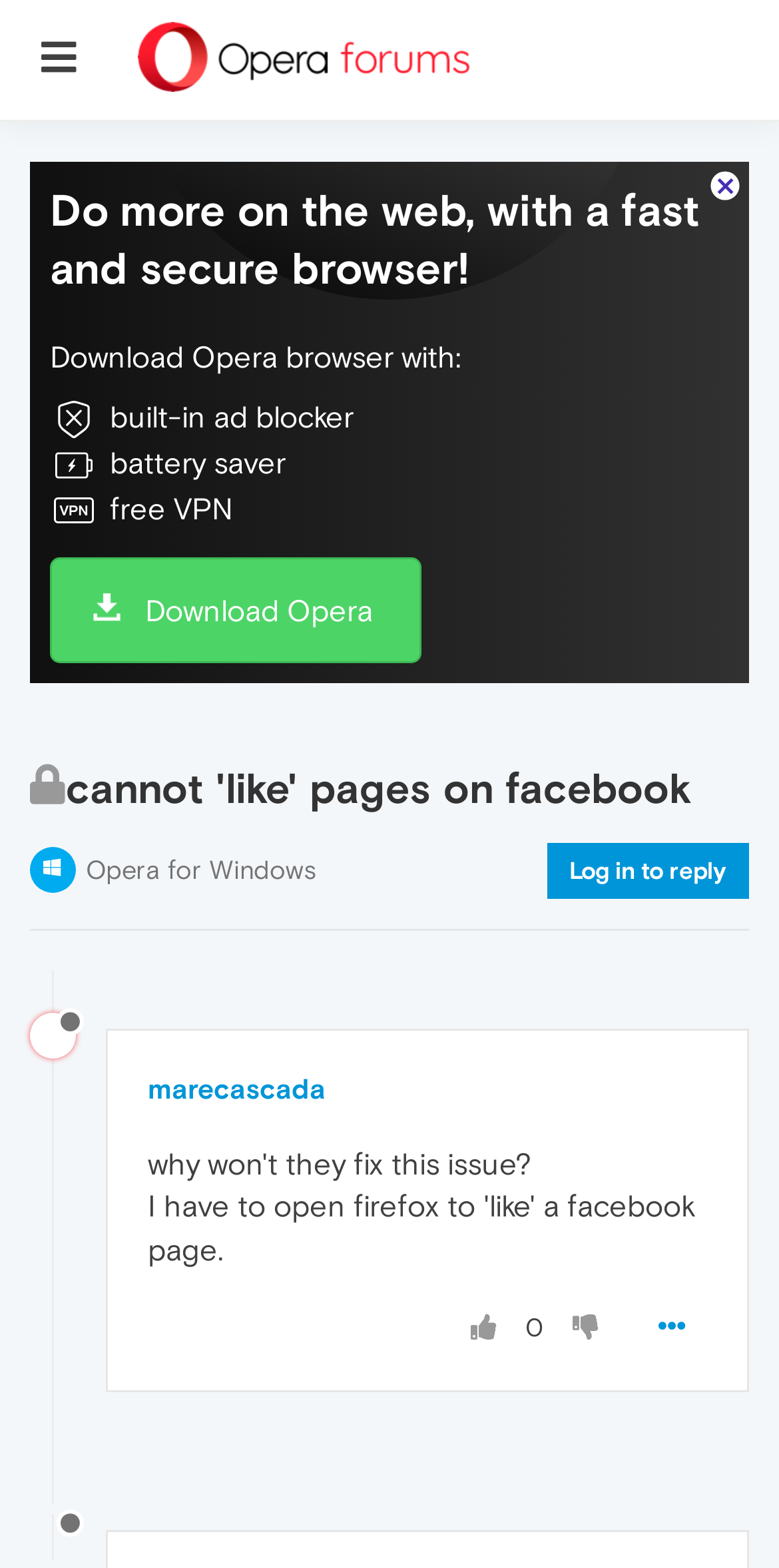Pinpoint the bounding box coordinates of the element to be clicked to execute the instruction: "Click on Forza".

None